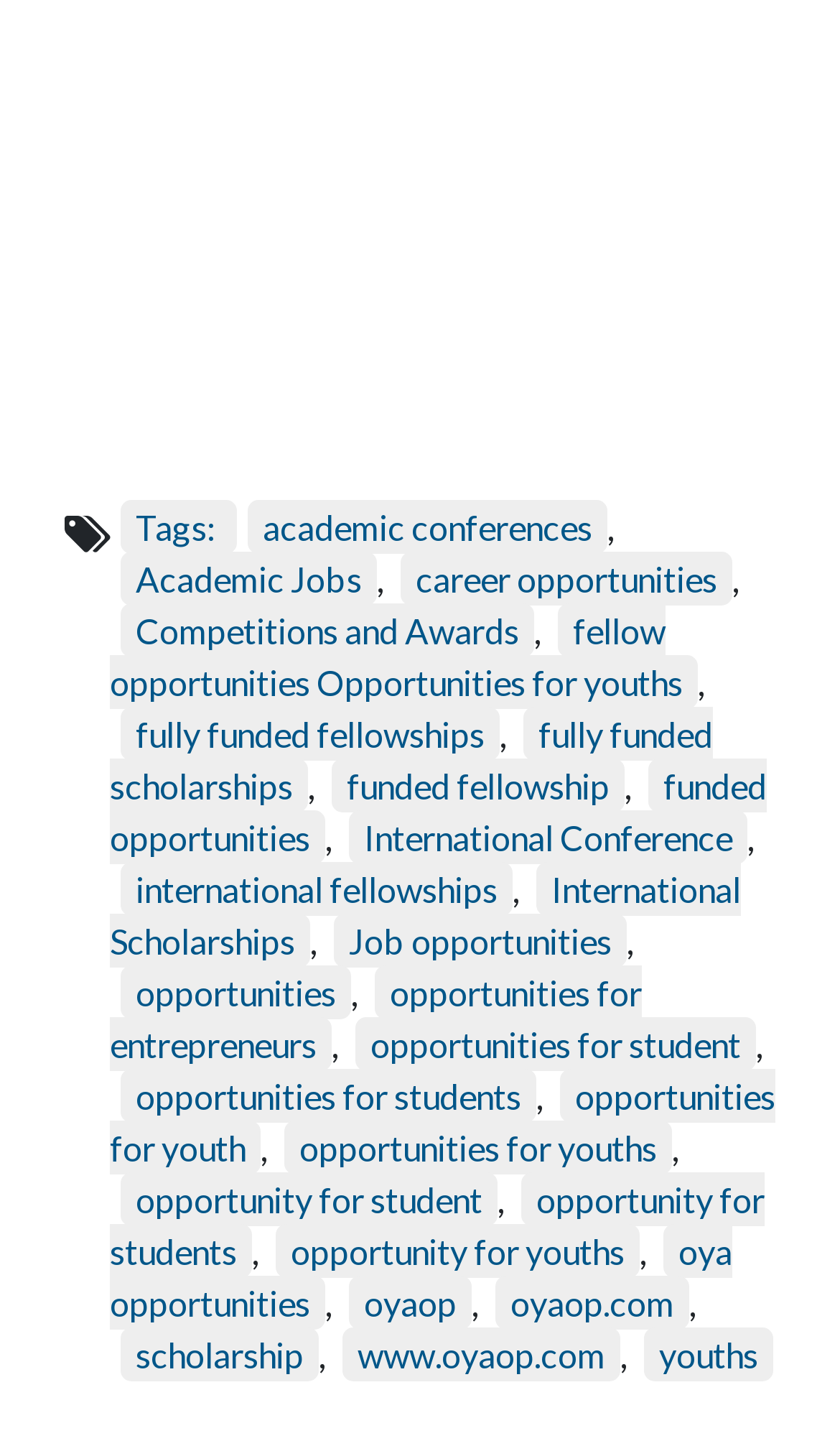Can you find the bounding box coordinates for the element to click on to achieve the instruction: "Click on Academic Jobs"?

[0.144, 0.382, 0.449, 0.419]